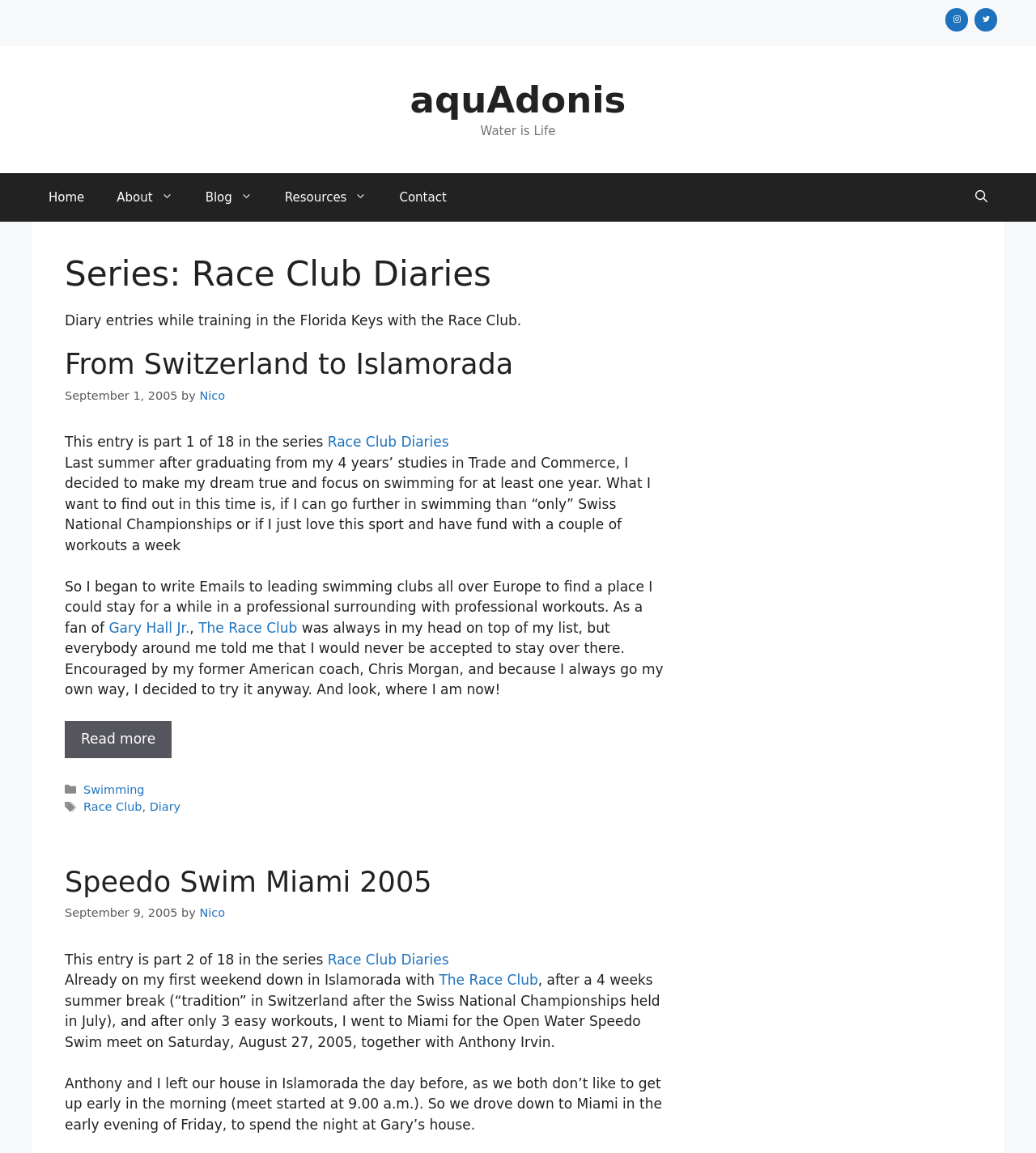Locate the bounding box coordinates of the clickable element to fulfill the following instruction: "View 'Speedo Swim Miami 2005' diary entry". Provide the coordinates as four float numbers between 0 and 1 in the format [left, top, right, bottom].

[0.062, 0.751, 0.417, 0.779]